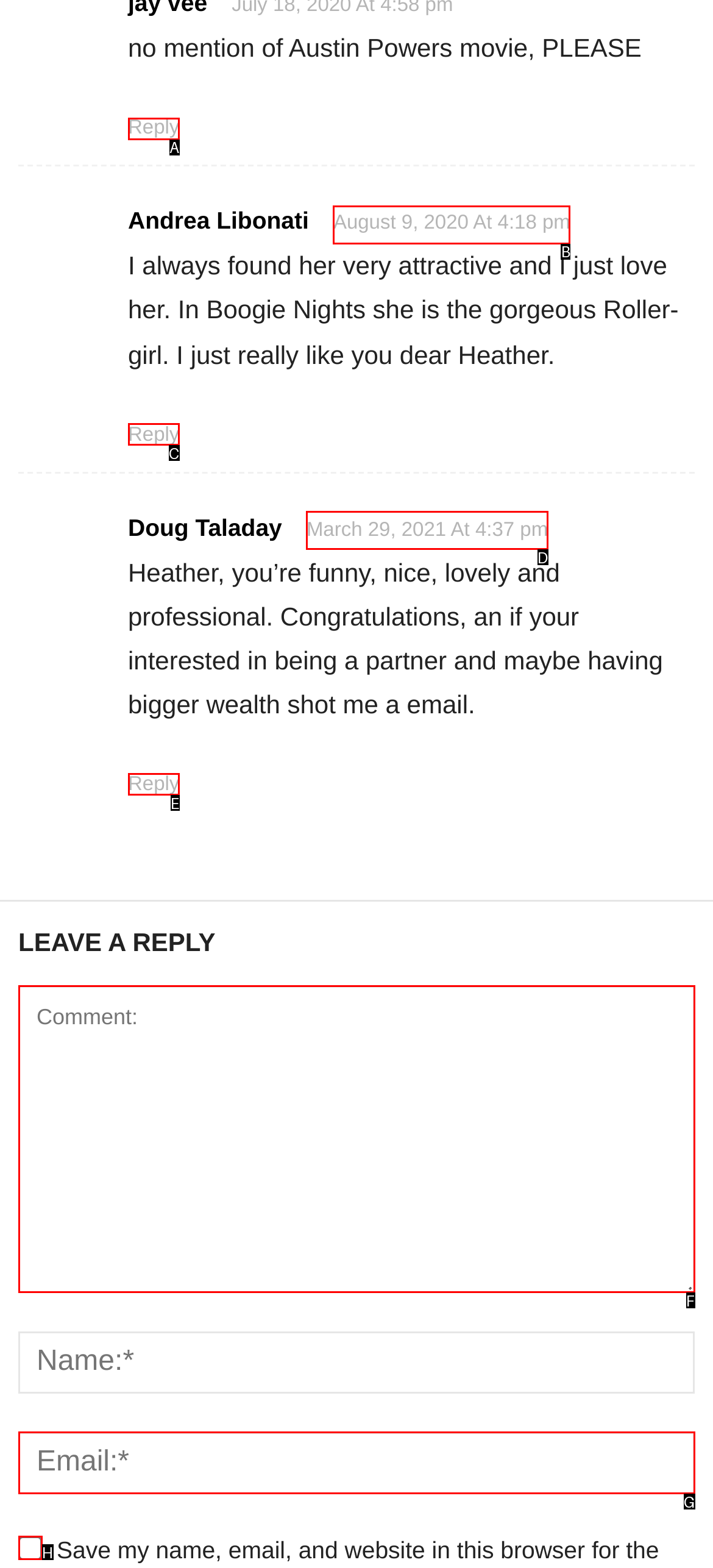From the options provided, determine which HTML element best fits the description: Reply. Answer with the correct letter.

E